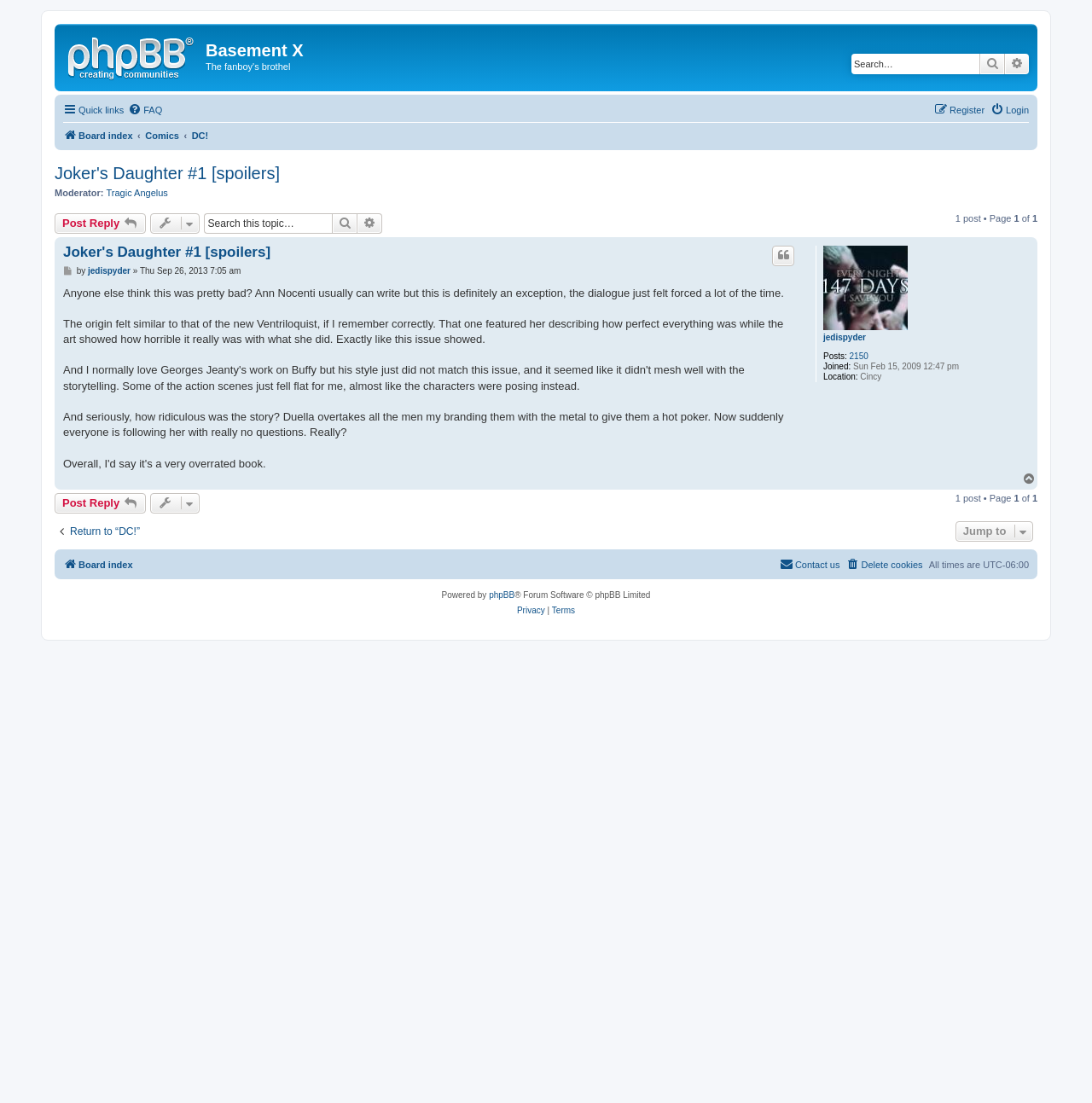Determine the bounding box coordinates of the clickable region to carry out the instruction: "Search for a topic".

None